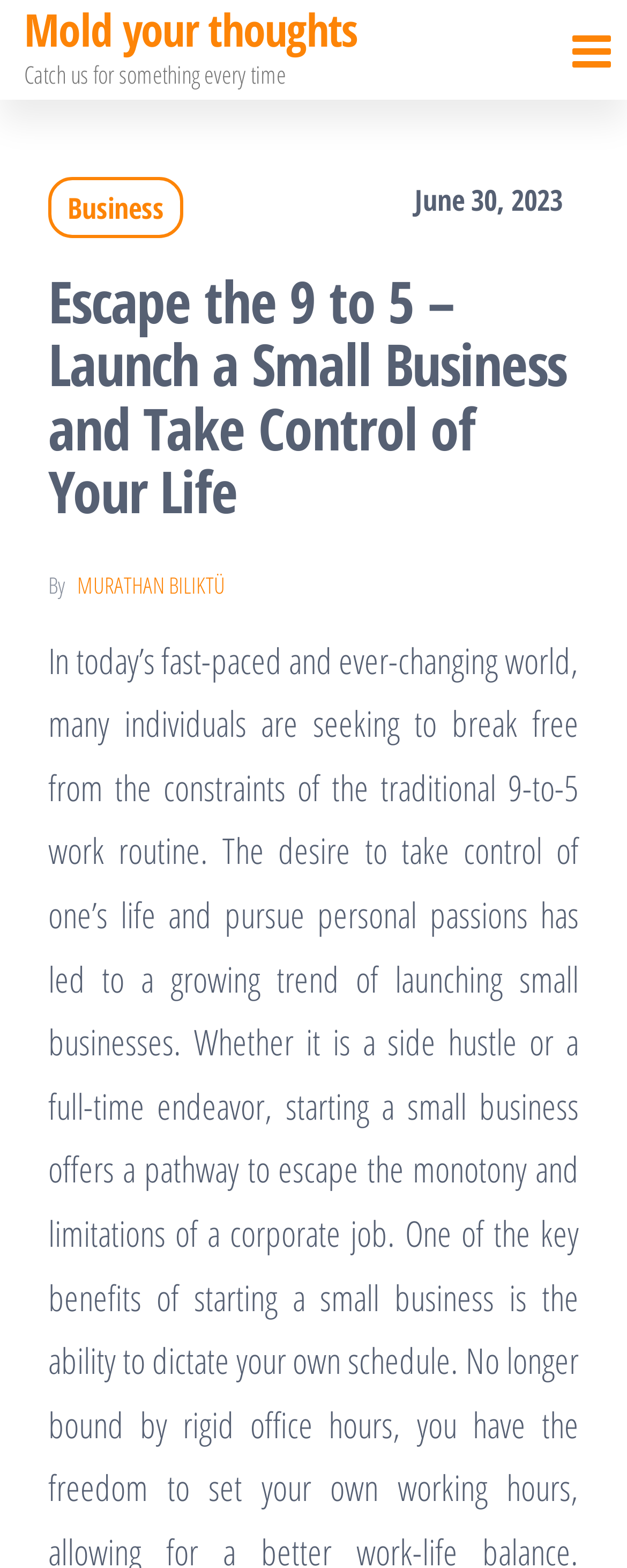Provide the text content of the webpage's main heading.

Escape the 9 to 5 – Launch a Small Business and Take Control of Your Life